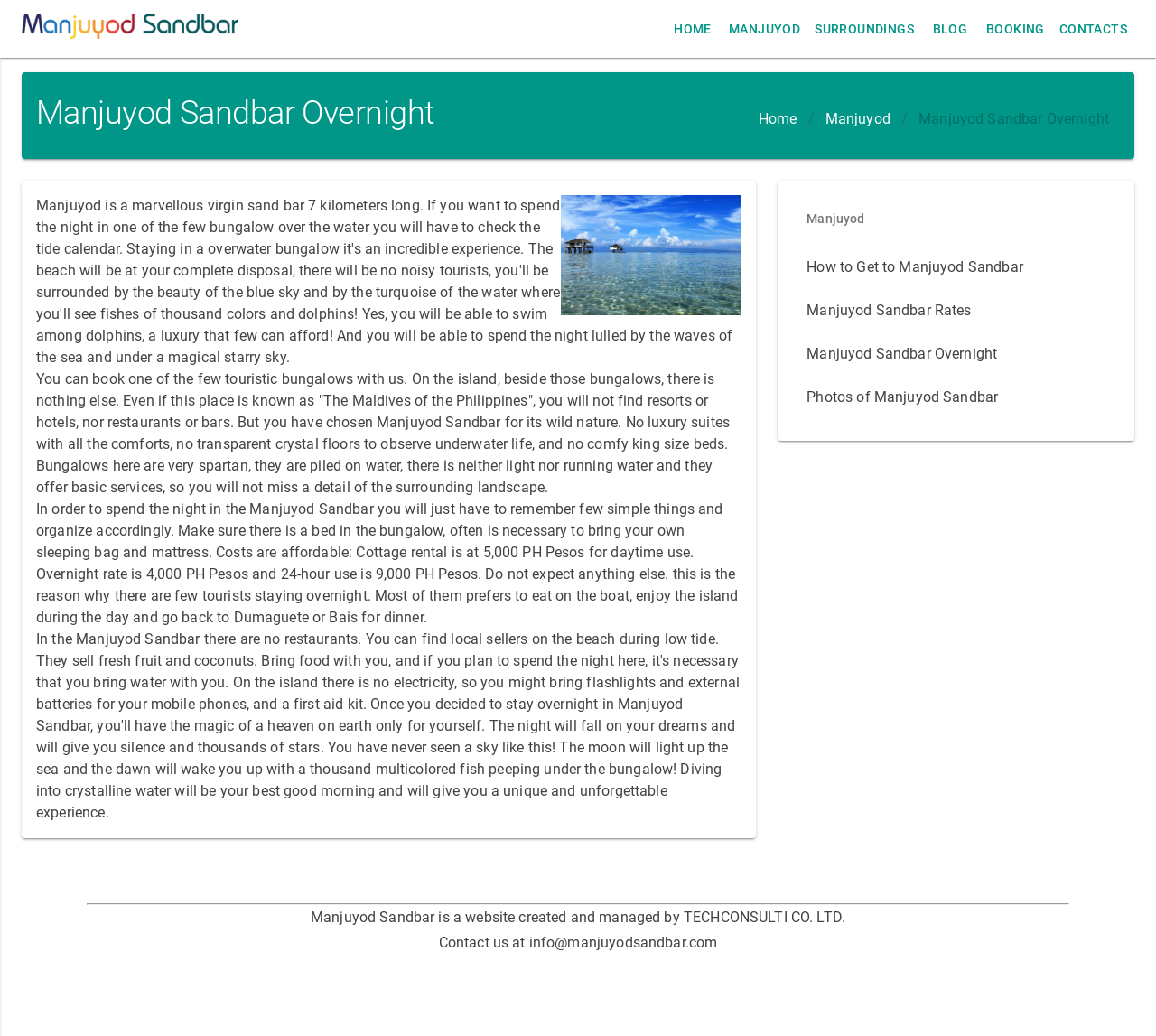From the screenshot, find the bounding box of the UI element matching this description: "TECHCONSULTI CO. LTD.". Supply the bounding box coordinates in the form [left, top, right, bottom], each a float between 0 and 1.

[0.591, 0.877, 0.731, 0.894]